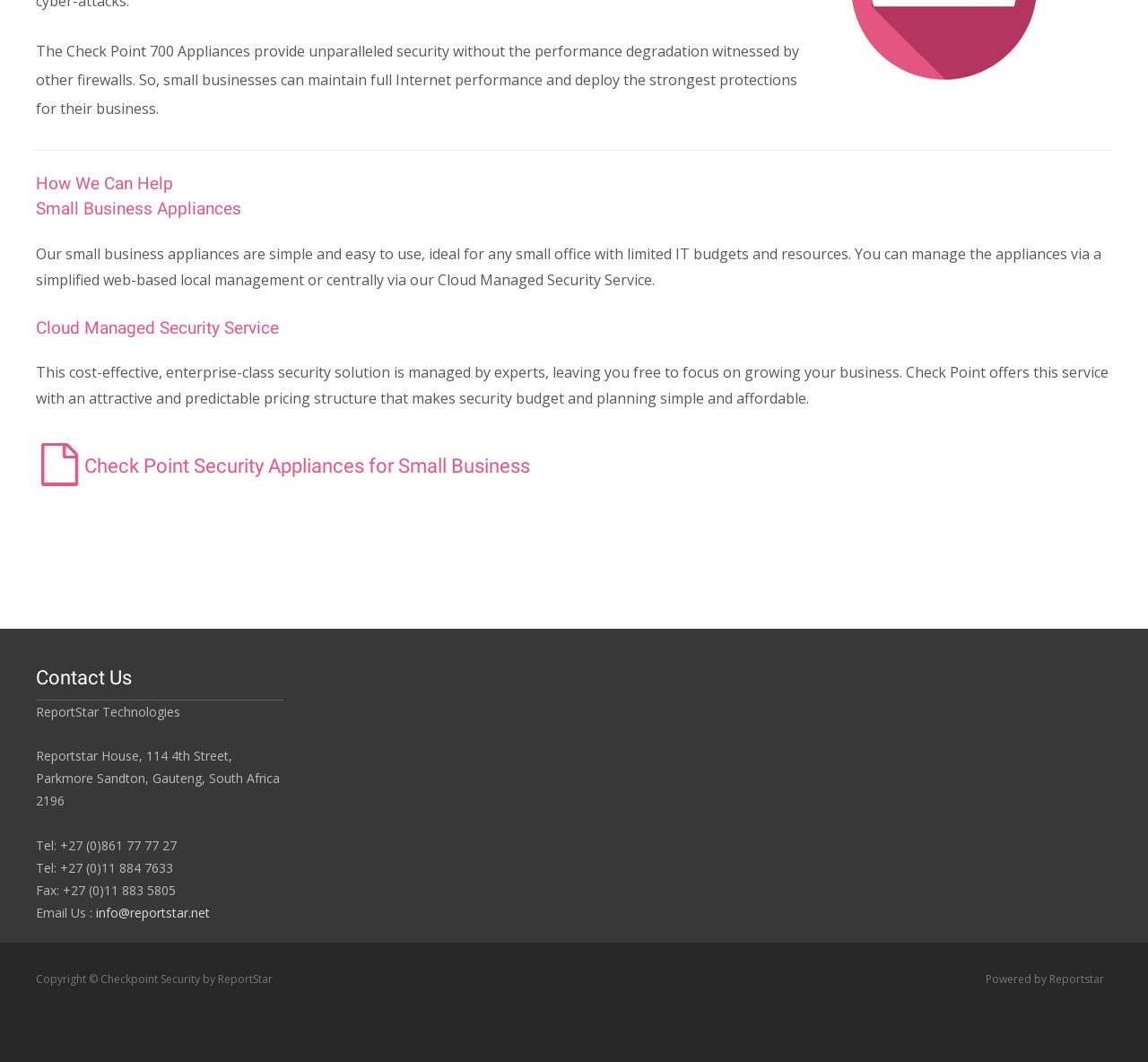Respond with a single word or phrase to the following question:
What is the name of the security solution provided by Check Point?

Cloud Managed Security Service